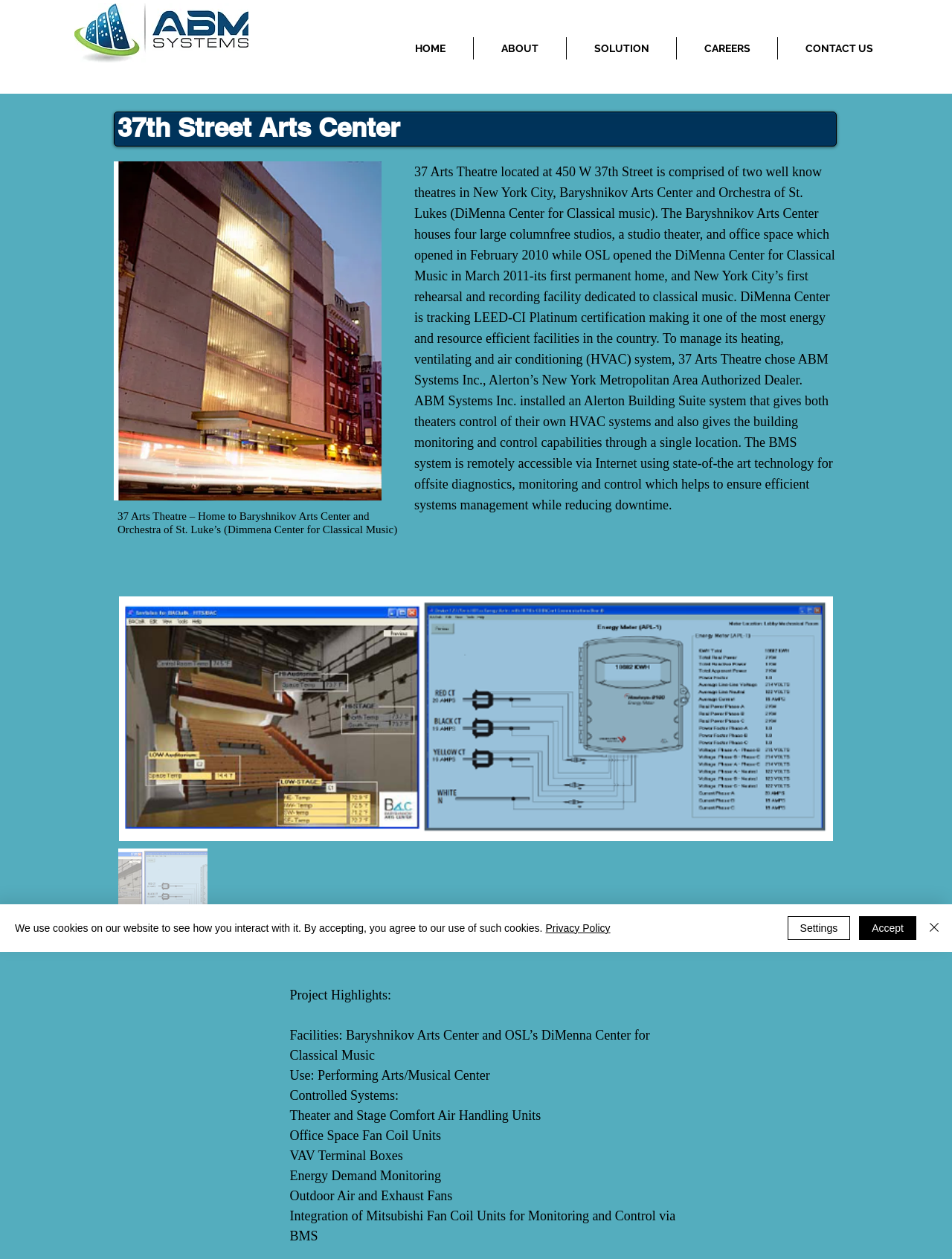Specify the bounding box coordinates of the area that needs to be clicked to achieve the following instruction: "Read the 37 Arts Theatre description".

[0.123, 0.405, 0.417, 0.425]